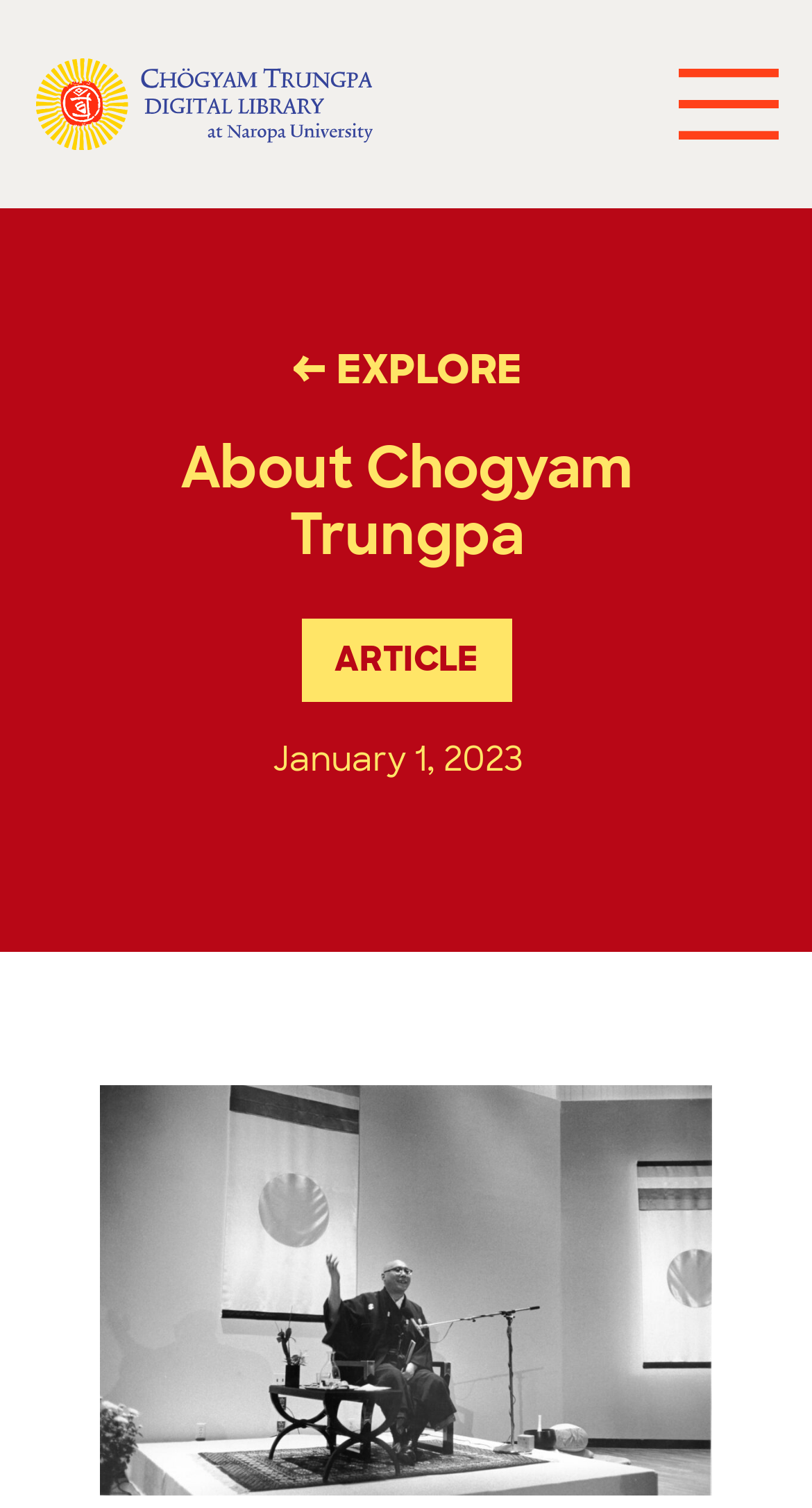When was the article published?
Using the visual information, reply with a single word or short phrase.

January 1, 2023